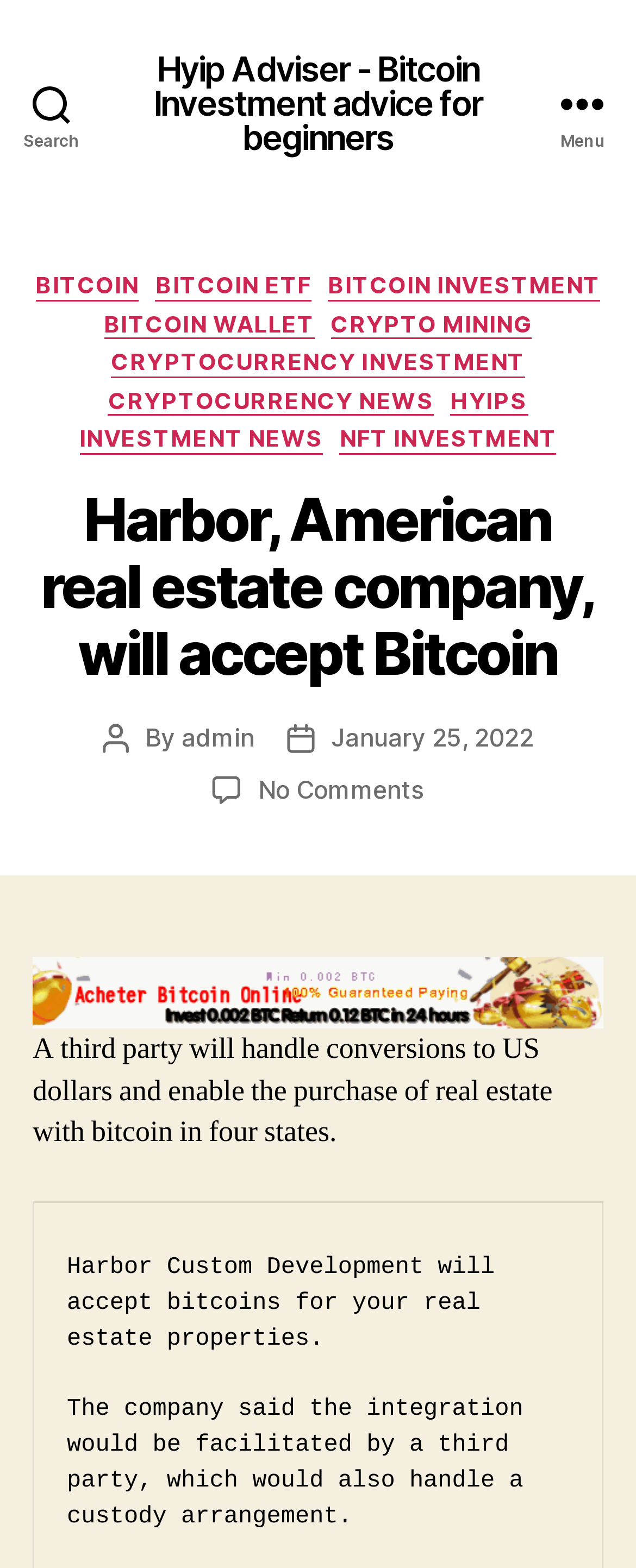Using the provided element description: "January 25, 2022", identify the bounding box coordinates. The coordinates should be four floats between 0 and 1 in the order [left, top, right, bottom].

[0.521, 0.46, 0.838, 0.48]